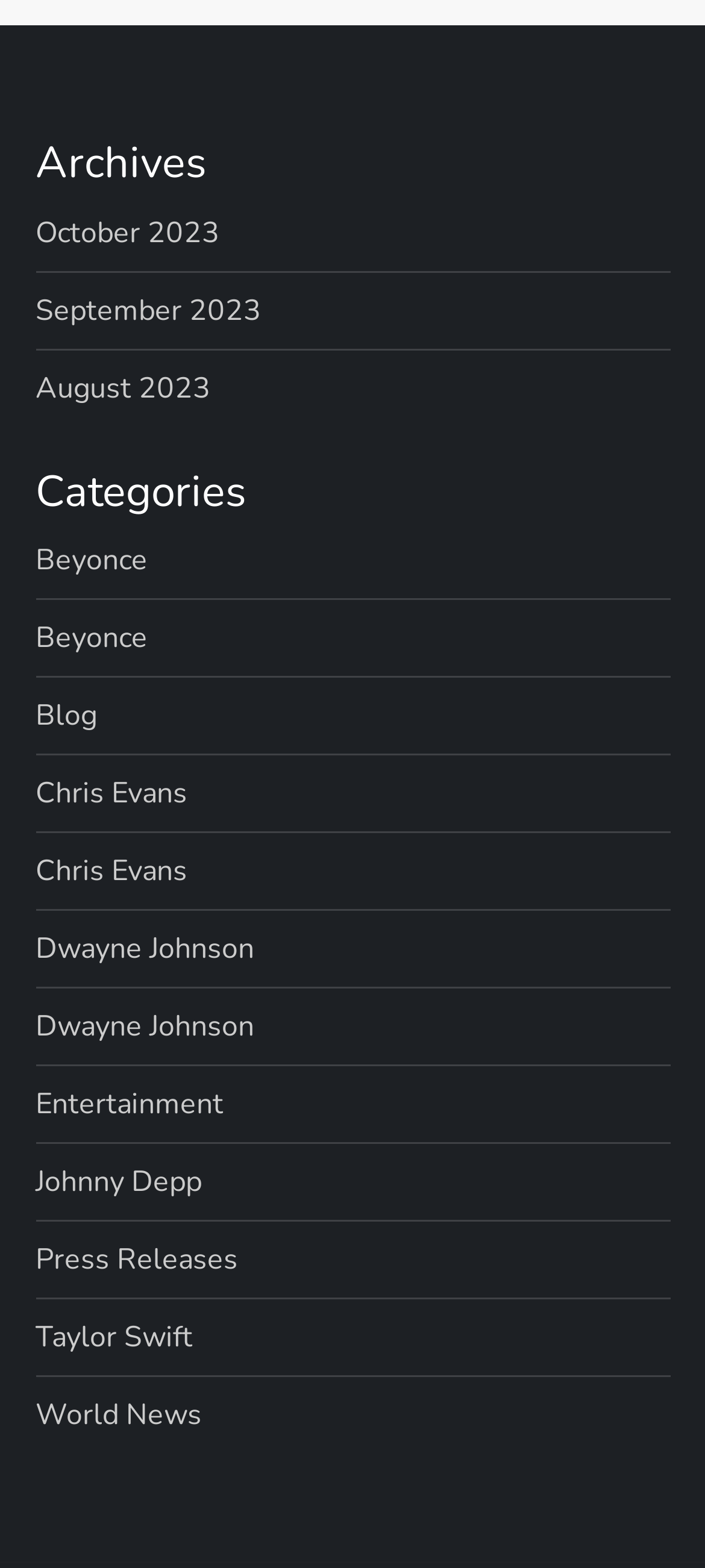Observe the image and answer the following question in detail: What type of content is likely to be found on this webpage?

The webpage lists archives and categories, including names of celebrities and news-related topics, indicating that the webpage is likely to contain news or blog posts related to entertainment and world news.